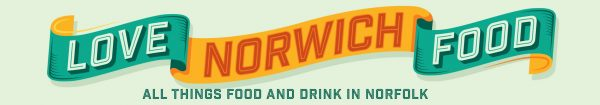Explain in detail what you see in the image.

This vibrant banner showcases the phrase "Love Norwich Food," emphasizing the celebration of culinary delights in the Norfolk region. The design features a playful mix of typography, with "LOVE" and "FOOD" in green and blue ribbons, while "NORWICH" is prominently displayed in a striking orange hue. Beneath the main title, the tagline "ALL THINGS FOOD AND DRINK IN NORFOLK" underscores the banner's focus on the local food and beverage scene. The background is a soft pastel green, enhancing the cheerful and inviting atmosphere of the image, which serves as a welcoming introduction to the world of Norfolk's gastronomic offerings.